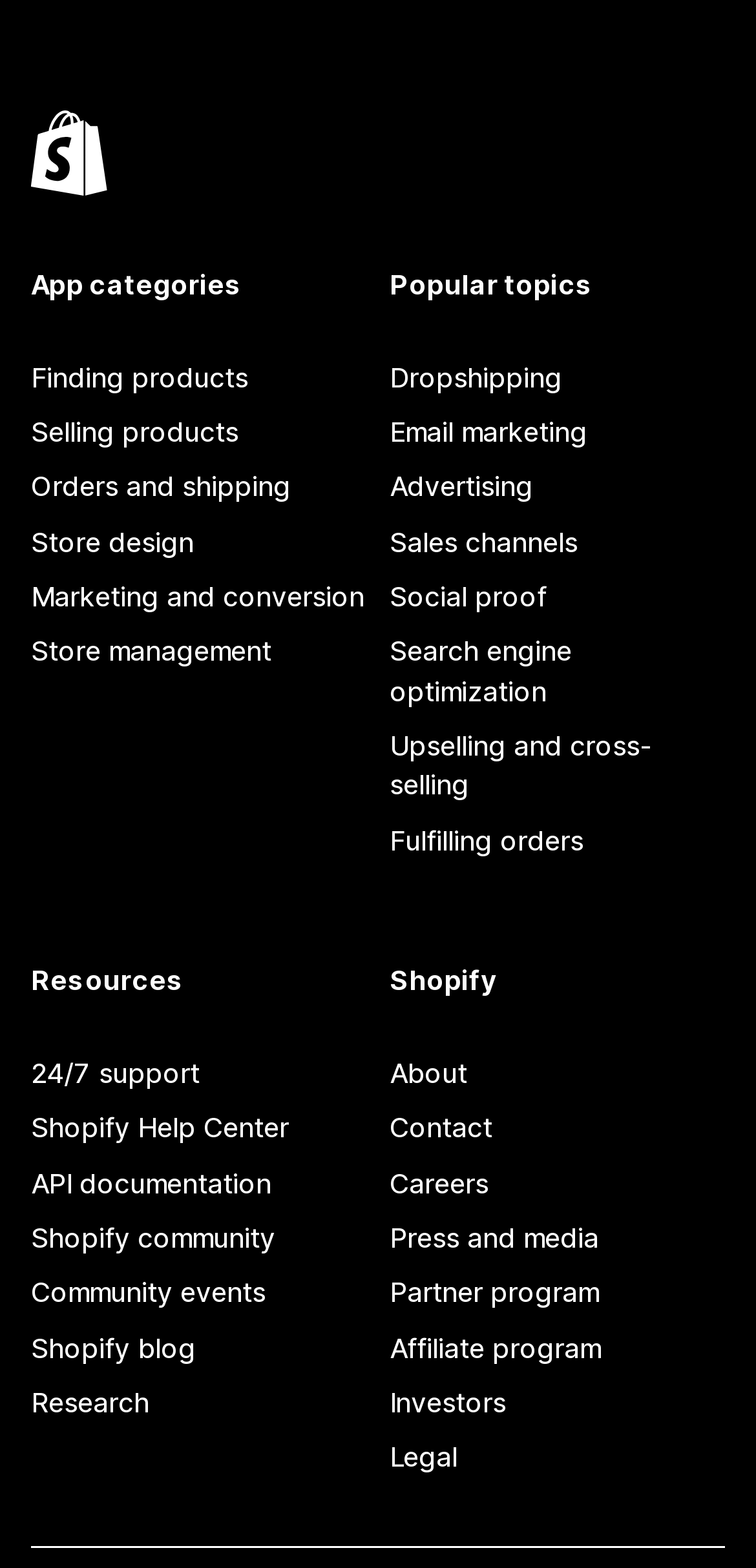What kind of support is available?
Based on the visual information, provide a detailed and comprehensive answer.

The webpage has a link '24/7 support' under the 'Resources' section, which suggests that users can get support 24 hours a day, 7 days a week.